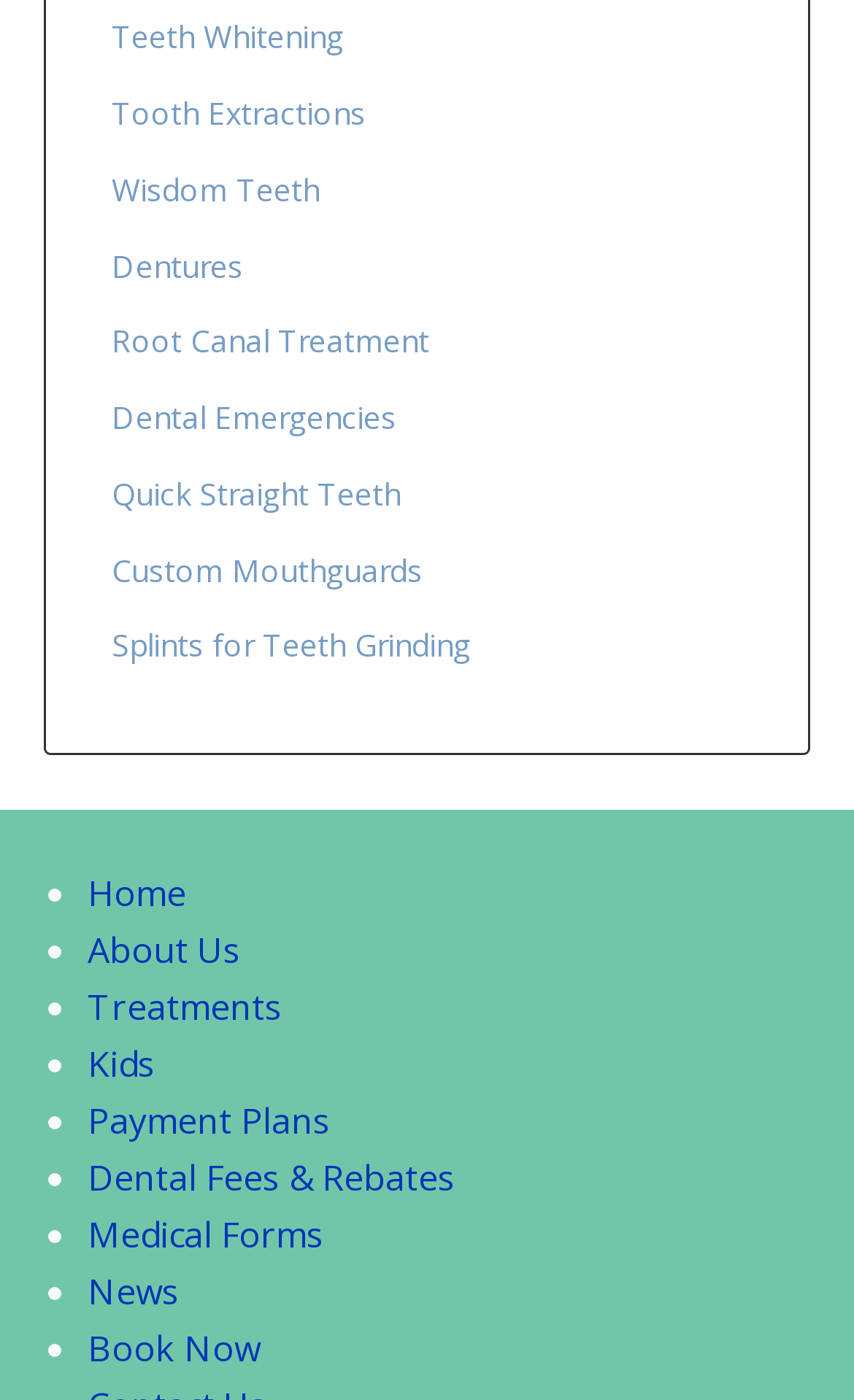Please reply to the following question with a single word or a short phrase:
What is the purpose of the '•' symbol?

List marker